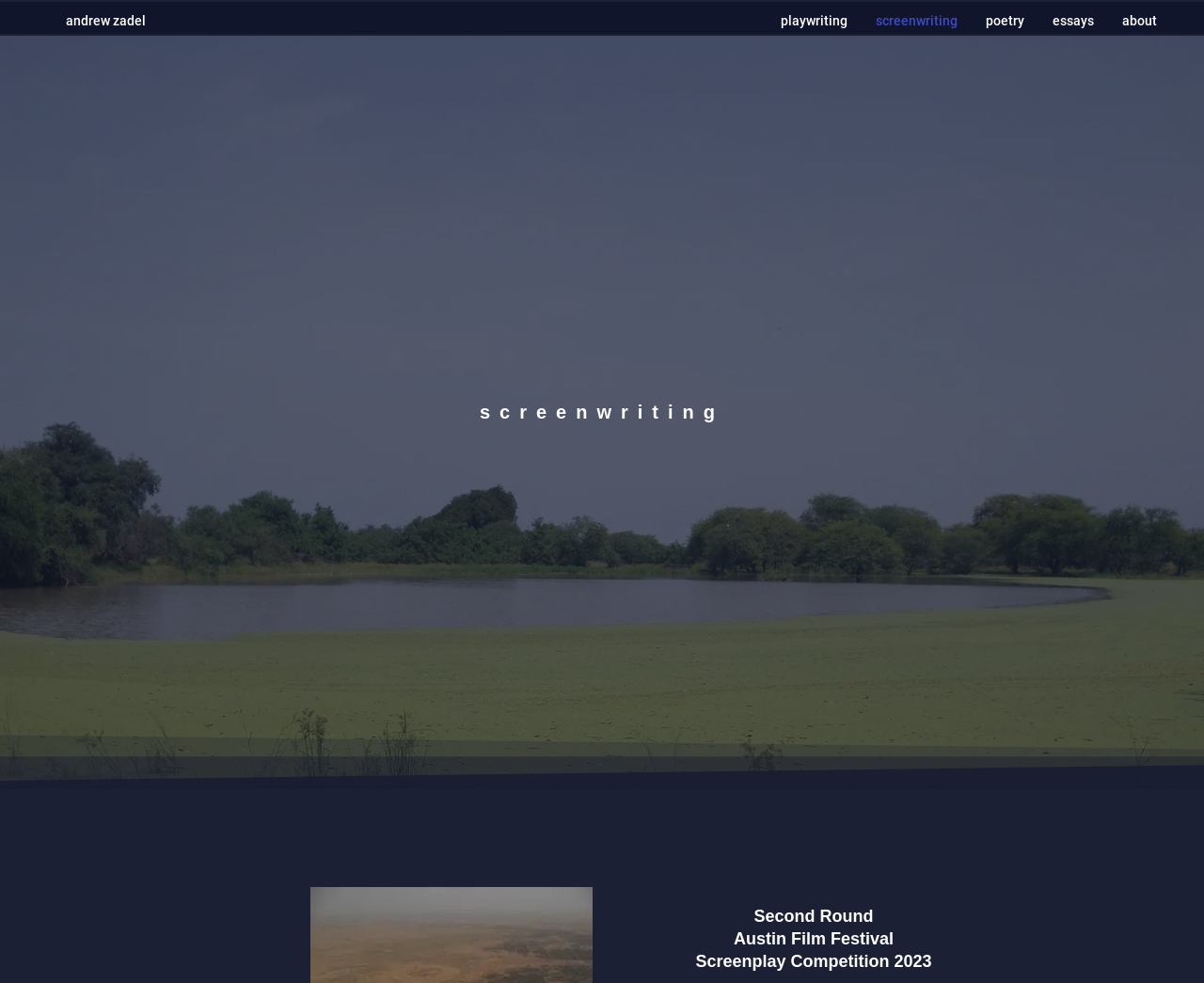Refer to the image and provide an in-depth answer to the question:
What other sections are available on the webpage?

The webpage provides a link to an 'about' section, which suggests that there is additional information about the author available on the webpage. This section is likely to provide more details about the author's background, interests, or experiences.